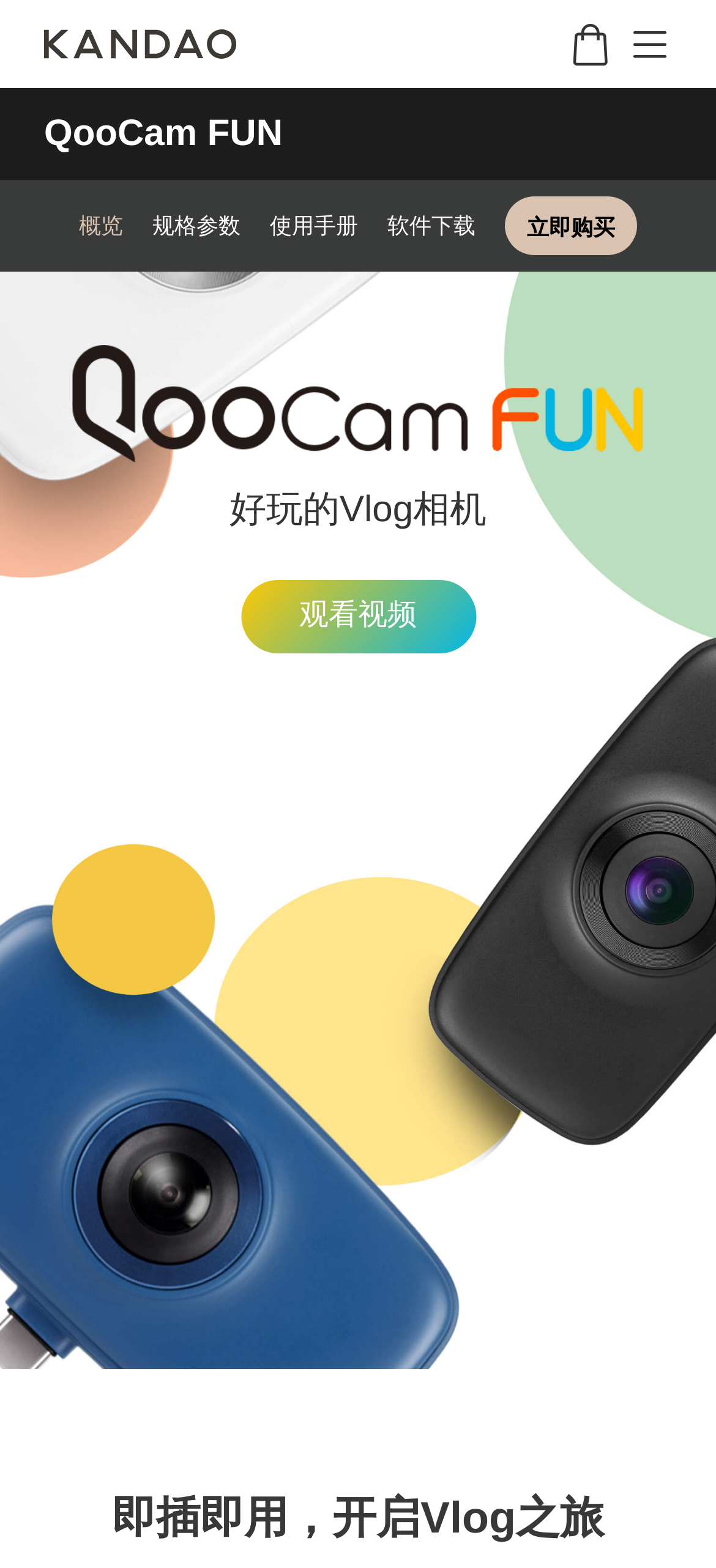Please locate the bounding box coordinates of the region I need to click to follow this instruction: "Go to the overview page".

[0.11, 0.115, 0.172, 0.173]